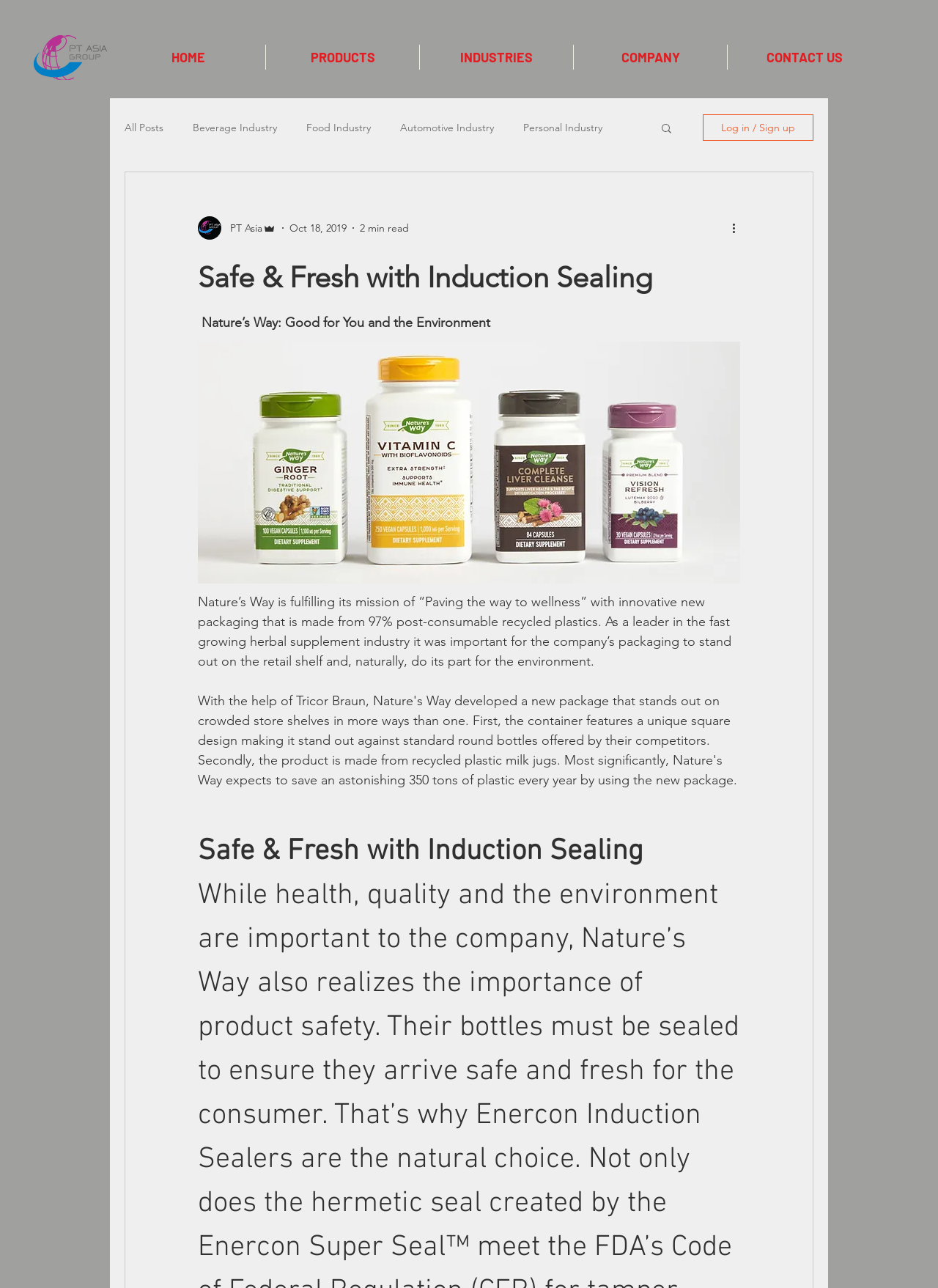What is the topic of the blog post?
Answer the question with just one word or phrase using the image.

Induction Sealing